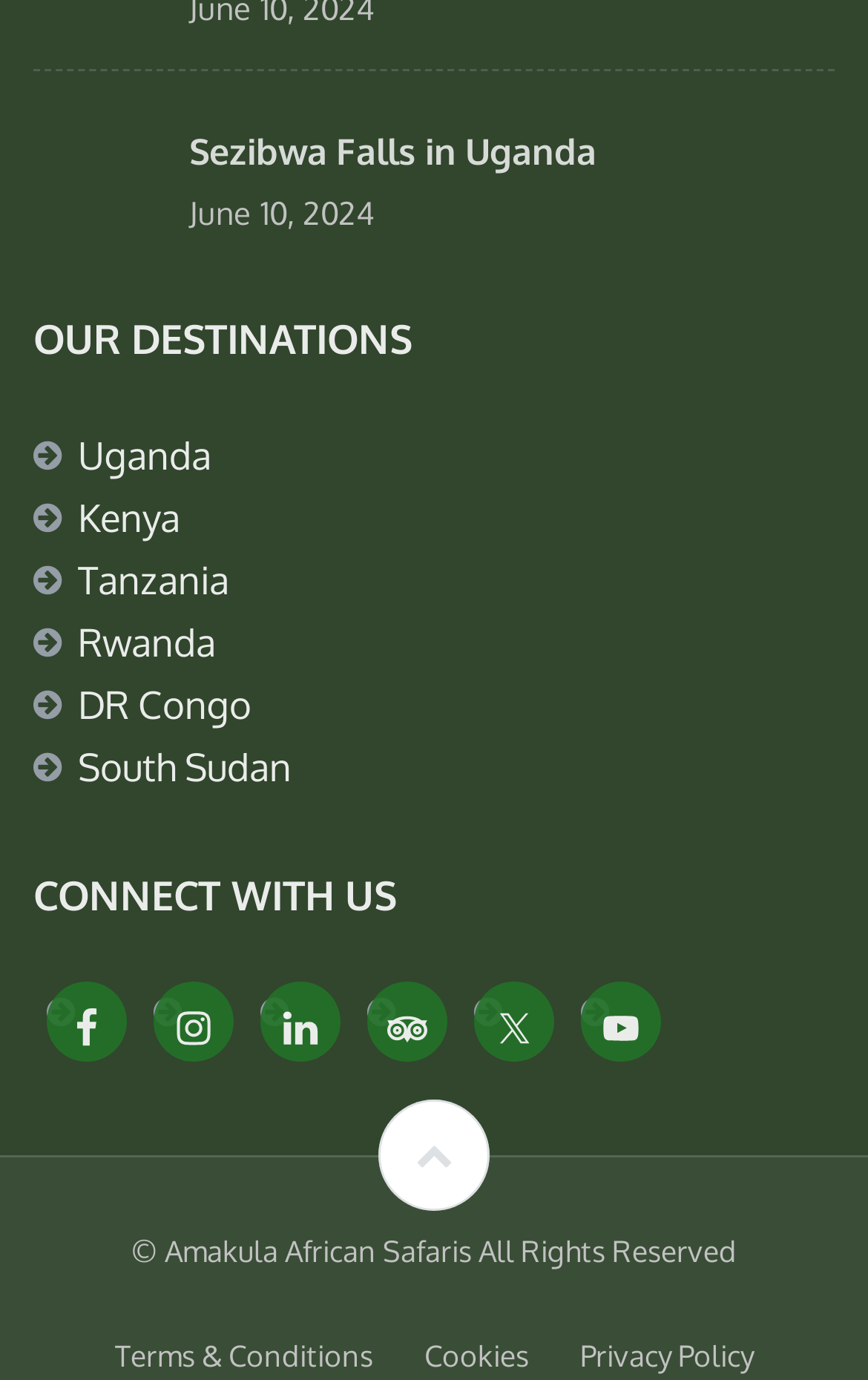What is the date mentioned on the webpage?
Could you answer the question with a detailed and thorough explanation?

I found a StaticText element with the text 'June 10, 2024' which is located near a link with the text 'Sezibwa Falls in Uganda'.